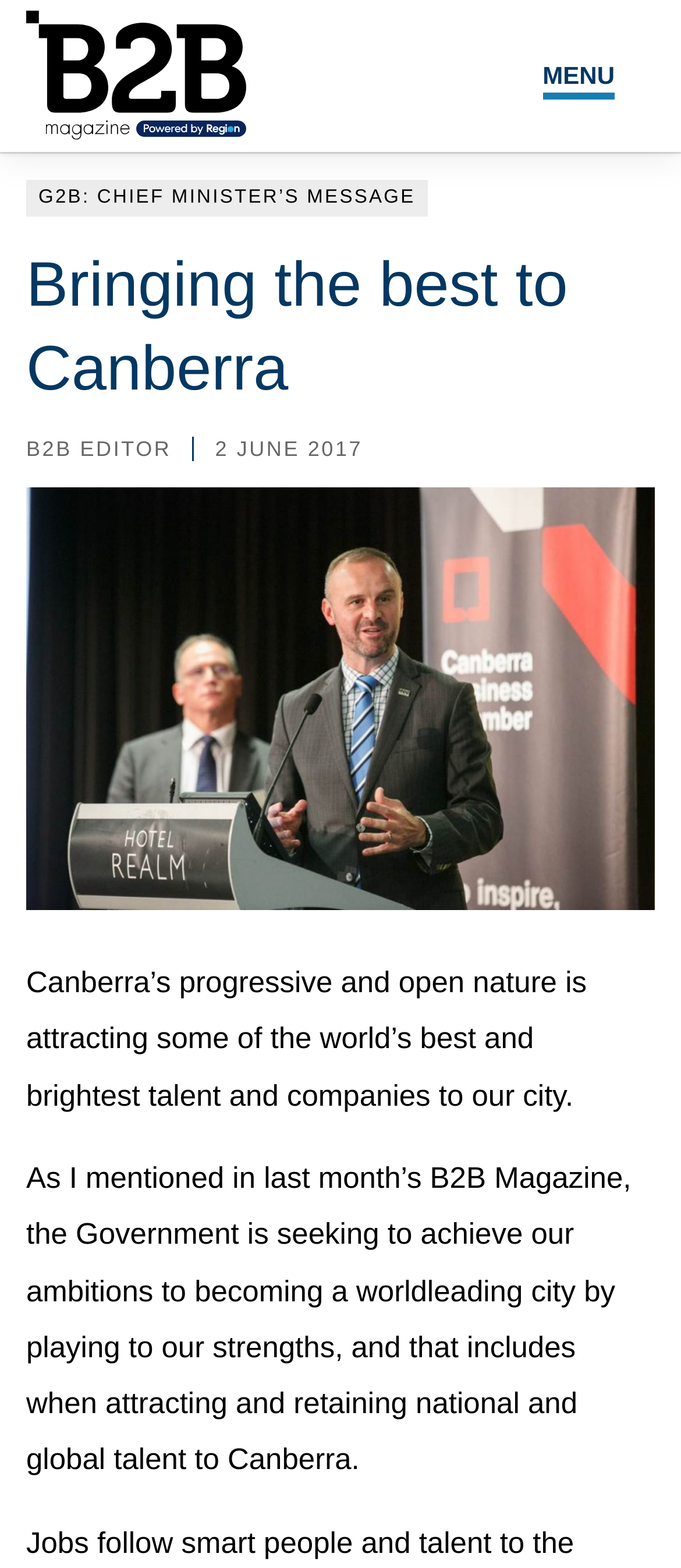Find the bounding box coordinates of the element to click in order to complete the given instruction: "Scroll to the top of the page."

[0.843, 0.692, 1.0, 0.729]